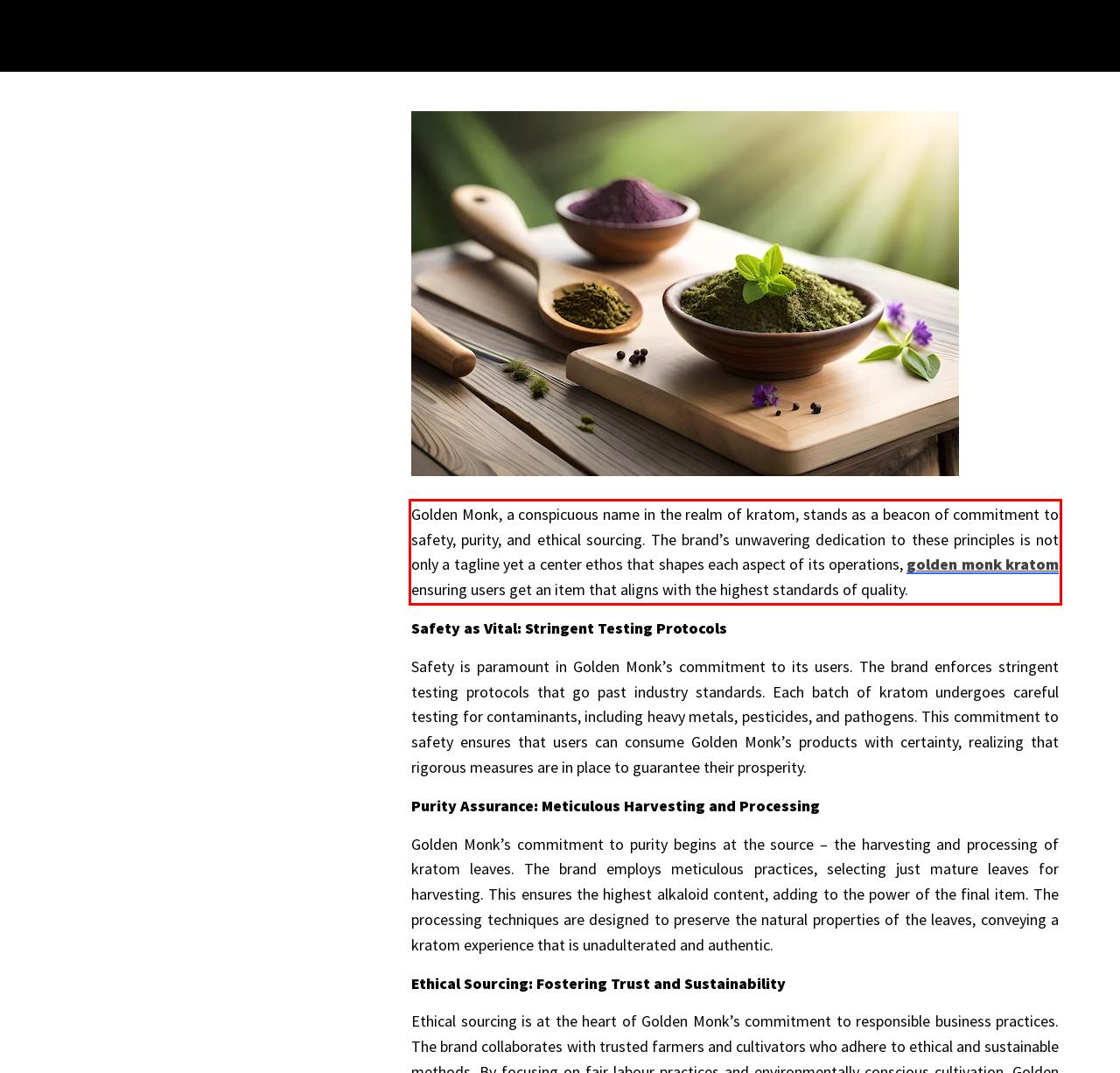Please perform OCR on the text content within the red bounding box that is highlighted in the provided webpage screenshot.

Golden Monk, a conspicuous name in the realm of kratom, stands as a beacon of commitment to safety, purity, and ethical sourcing. The brand’s unwavering dedication to these principles is not only a tagline yet a center ethos that shapes each aspect of its operations, golden monk kratom ensuring users get an item that aligns with the highest standards of quality.